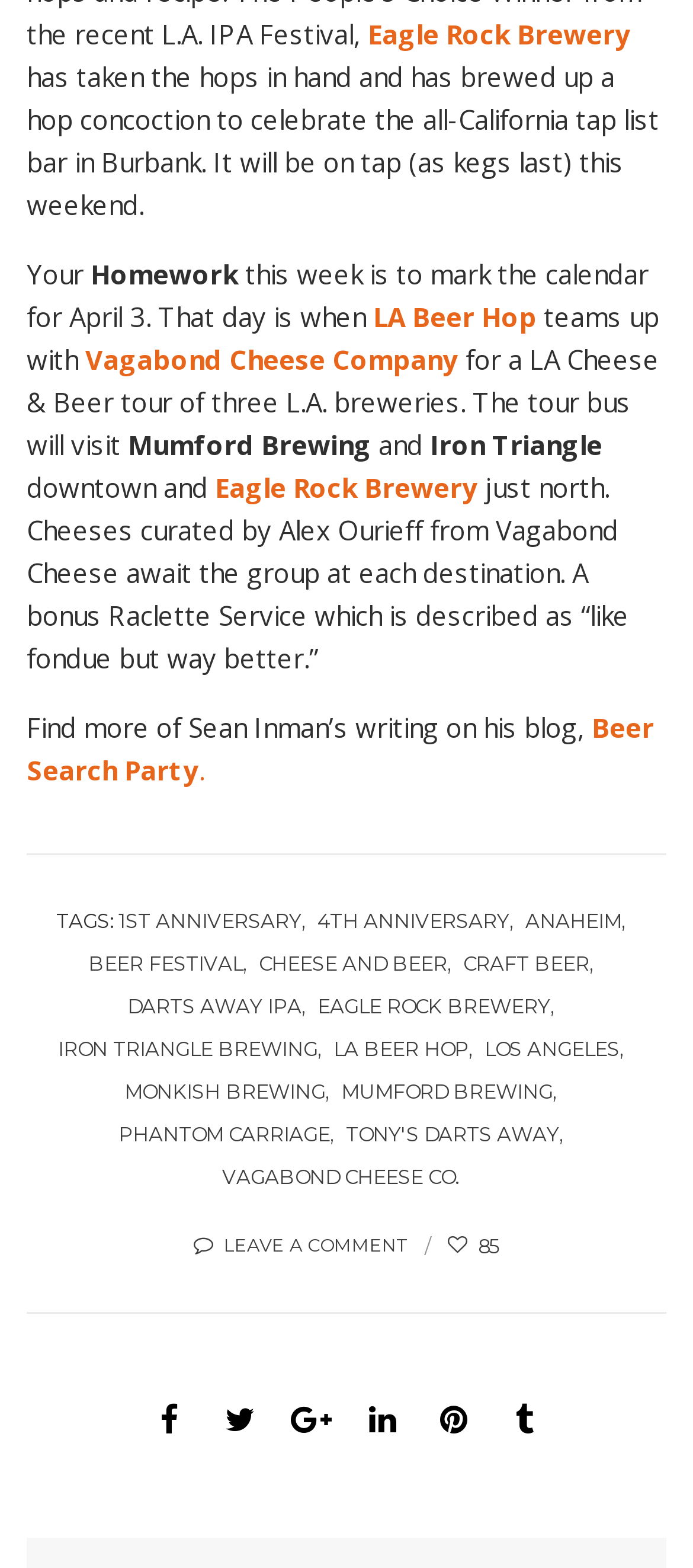Please identify the bounding box coordinates of where to click in order to follow the instruction: "Click on Eagle Rock Brewery".

[0.531, 0.01, 0.91, 0.033]